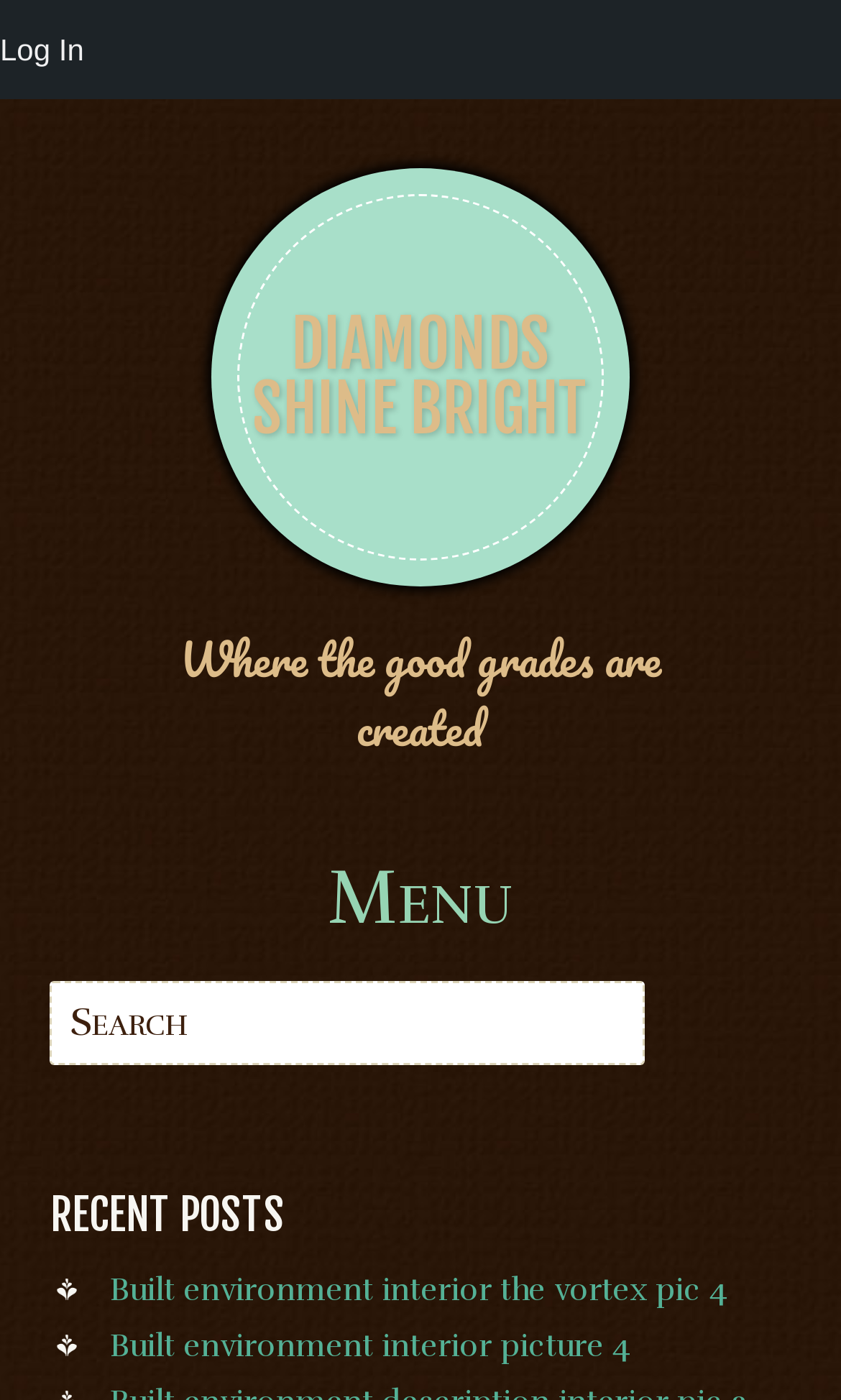What is the first recent post?
Please give a detailed answer to the question using the information shown in the image.

I looked at the section labeled 'RECENT POSTS' and found the first link, which is 'Built environment interior the vortex pic 4'.